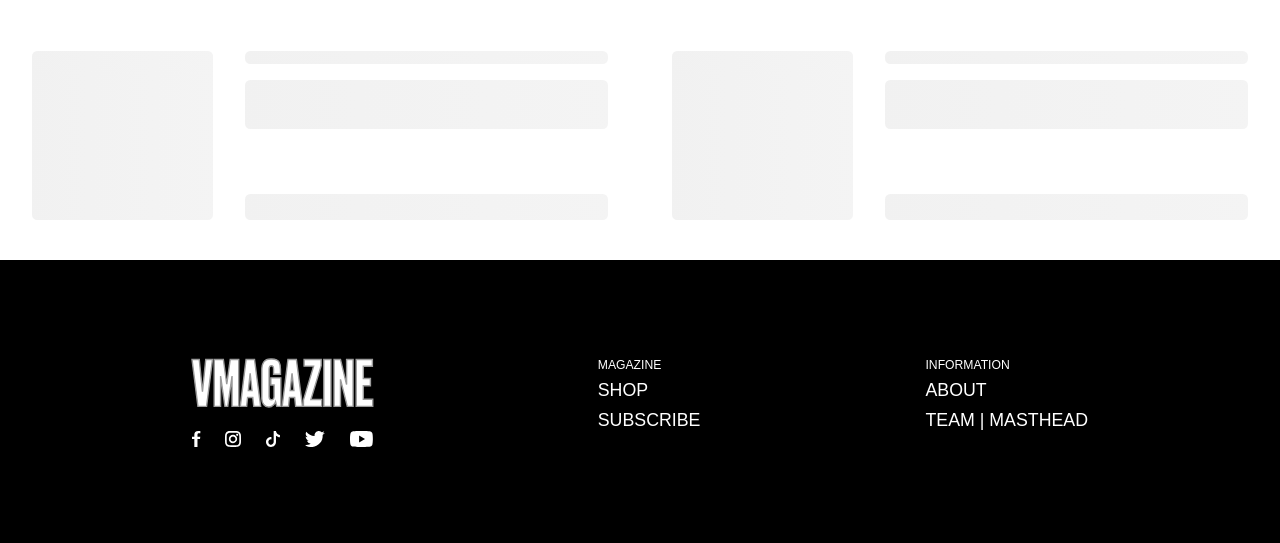Answer succinctly with a single word or phrase:
How many social media links are in the footer?

5